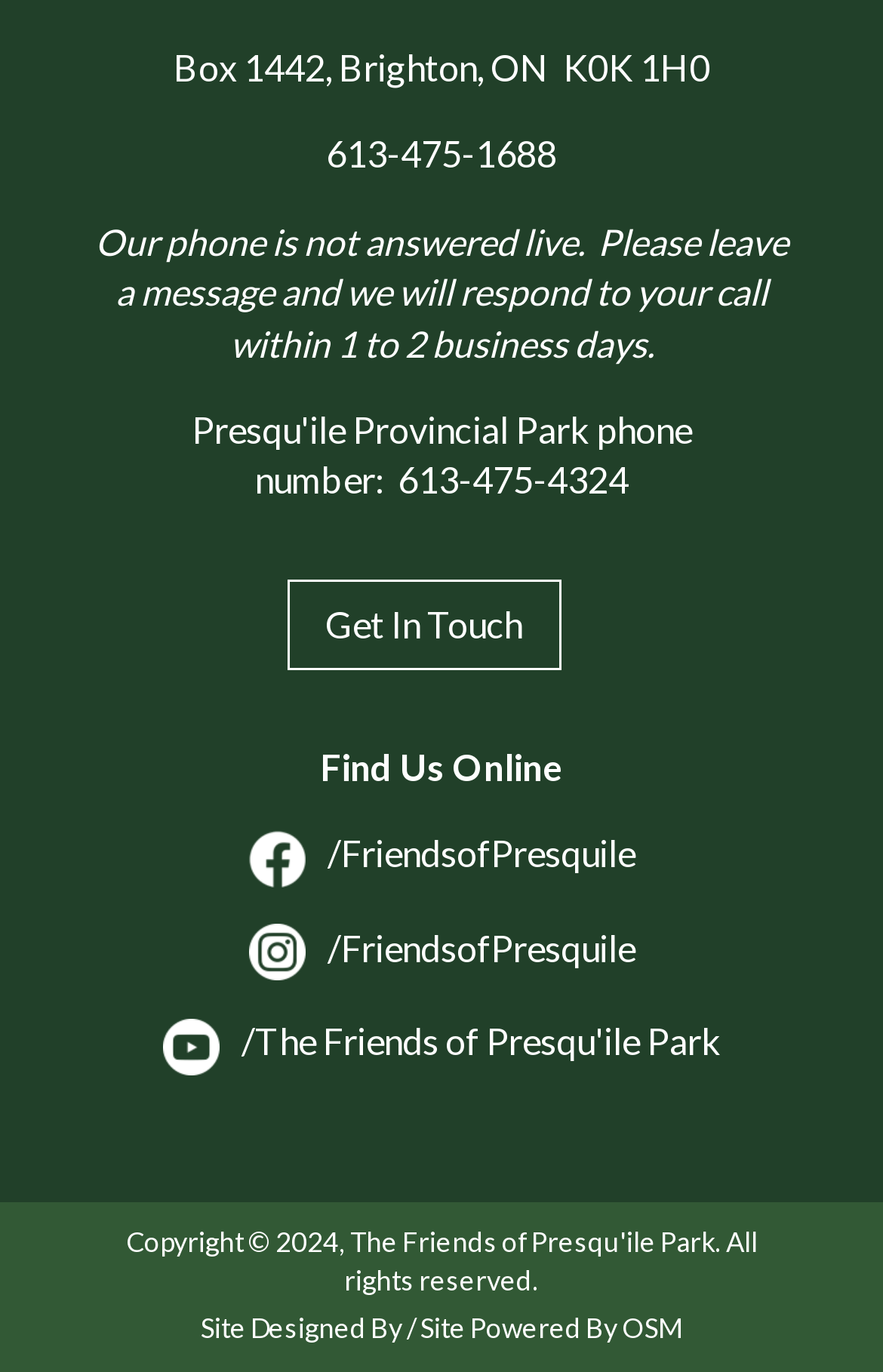For the following element description, predict the bounding box coordinates in the format (top-left x, top-left y, bottom-right x, bottom-right y). All values should be floating point numbers between 0 and 1. Description: Get In Touch

[0.324, 0.422, 0.635, 0.489]